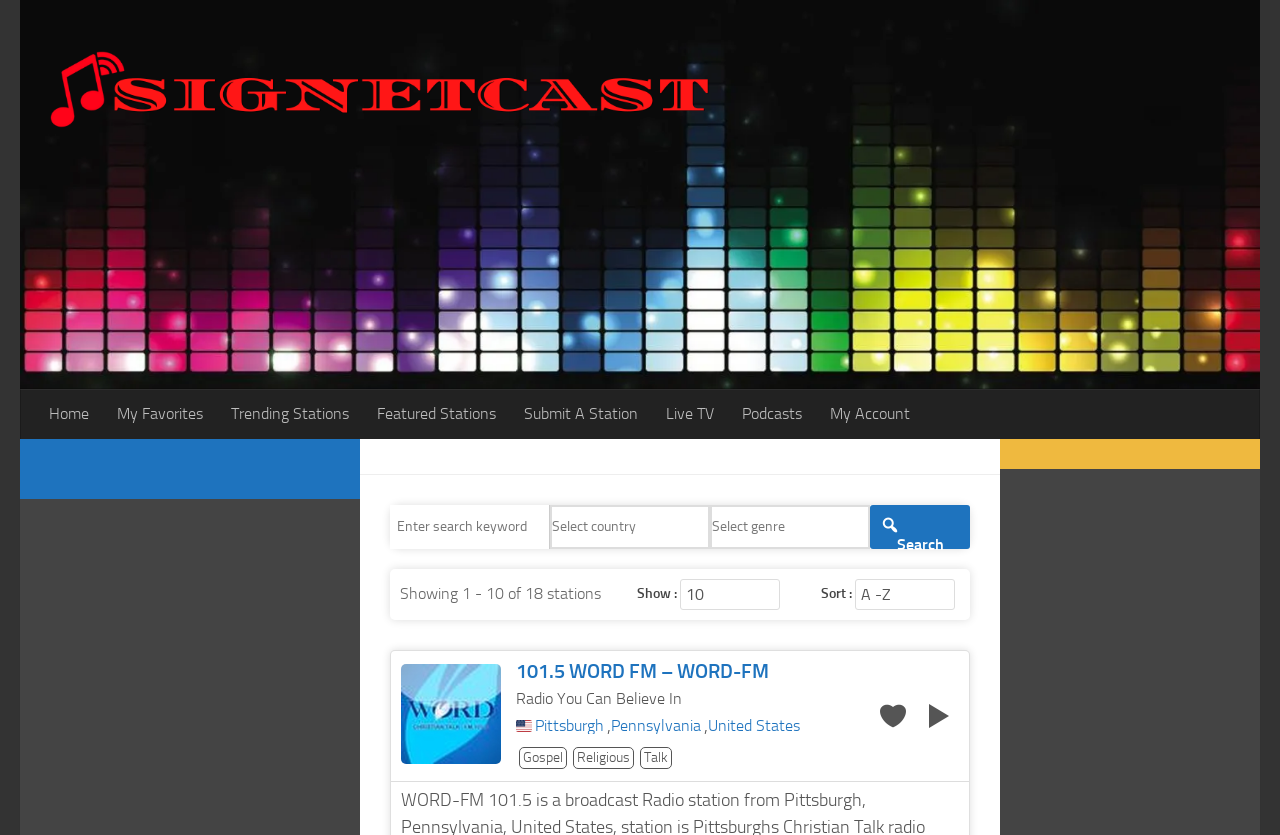Find the bounding box coordinates for the element that must be clicked to complete the instruction: "Search for a station". The coordinates should be four float numbers between 0 and 1, indicated as [left, top, right, bottom].

[0.68, 0.604, 0.758, 0.657]